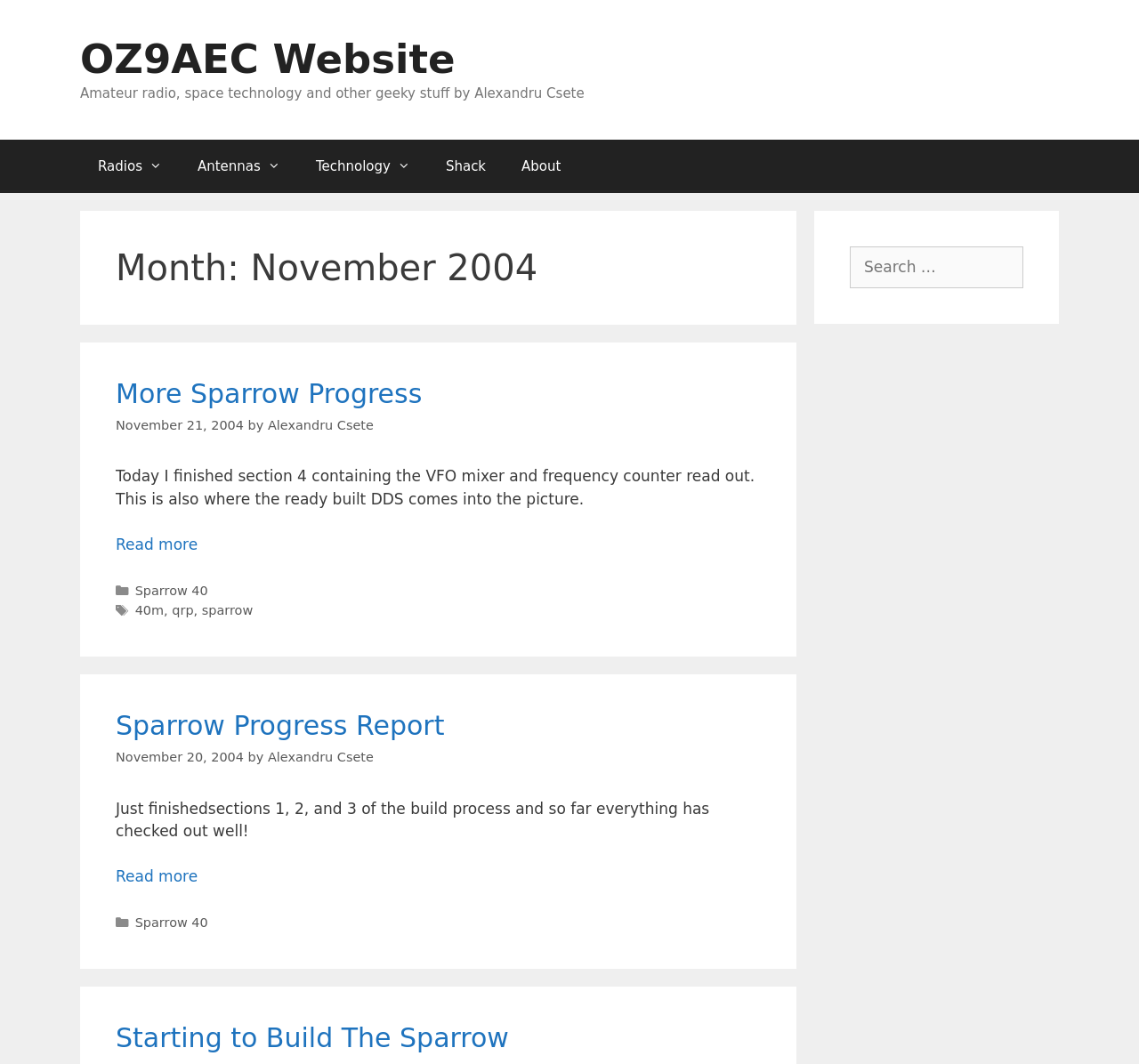Determine the bounding box coordinates of the area to click in order to meet this instruction: "Read more about 'More Sparrow Progress'".

[0.102, 0.503, 0.174, 0.52]